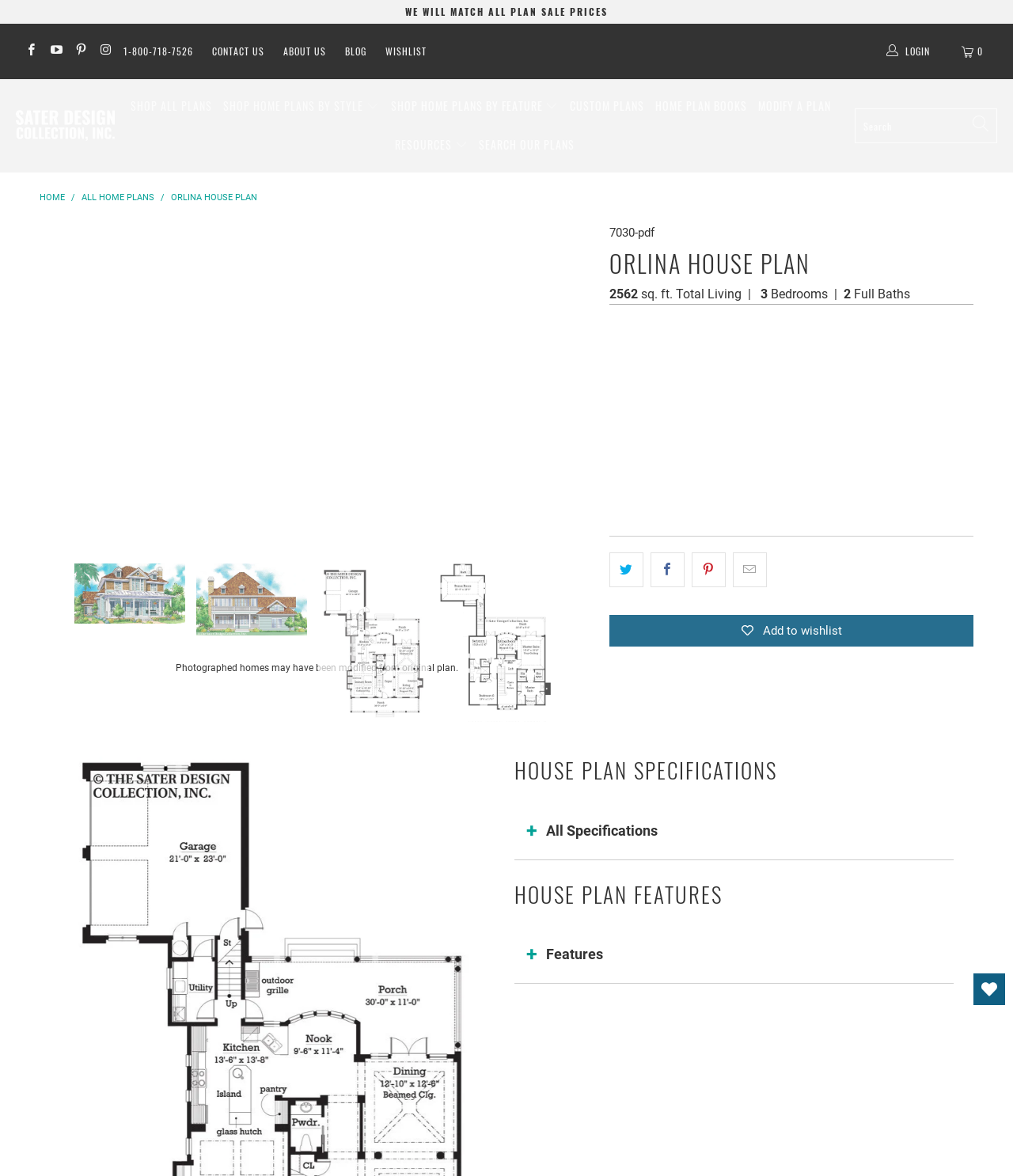What is the total living area of the Orlina house plan?
From the image, respond using a single word or phrase.

2562 sq. ft.